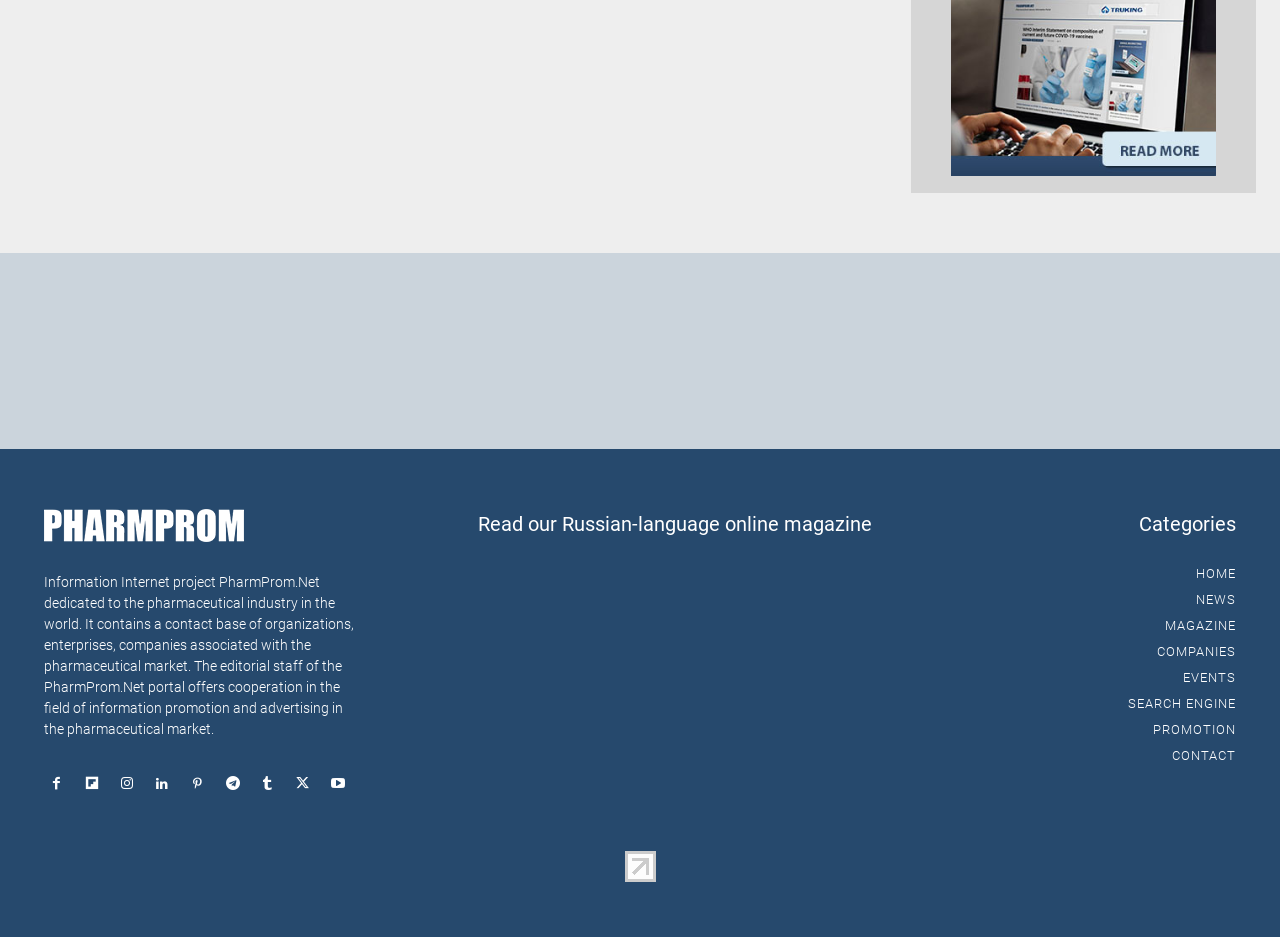Show the bounding box coordinates for the HTML element described as: "Promotion".

[0.761, 0.766, 0.966, 0.793]